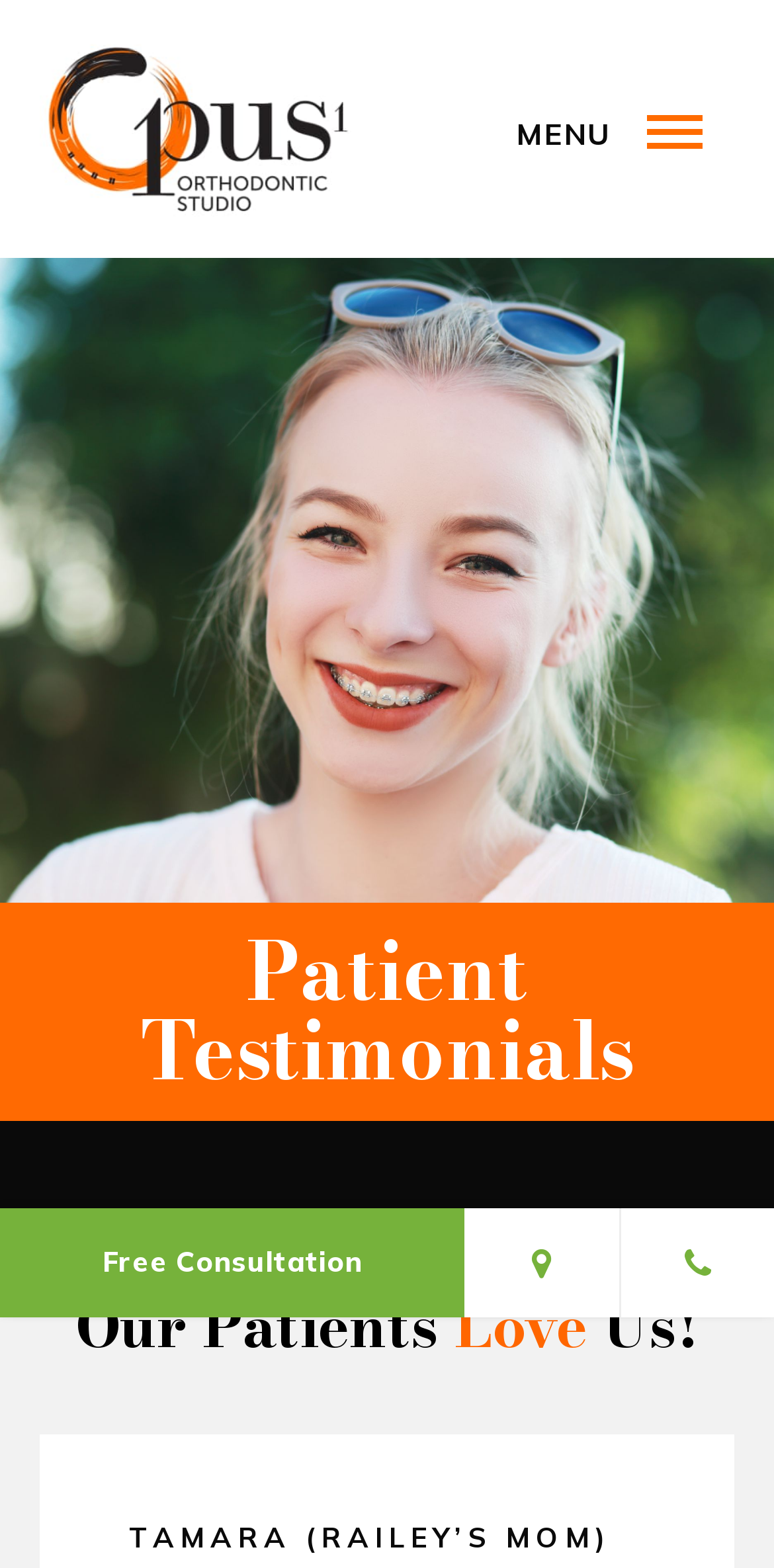Create a detailed narrative of the webpage’s visual and textual elements.

The webpage is about patient testimonials for Opus 1 Orthodontic Studio. At the top left corner, there is an Opus1 logo, which is an image linked to the website's homepage. To the right of the logo, there is a "MENU" text. 

Below the logo and the "MENU" text, there is a heading that reads "Patient Testimonials" spanning almost the entire width of the page. 

Further down, there is a subheading "Our Patients Love Us!" followed by a testimonial from "TAMARA (RAILEY’S MOM)". 

At the bottom of the page, there are three links side by side: "Free Consultation" on the left, an empty link in the middle, and another empty link on the right.